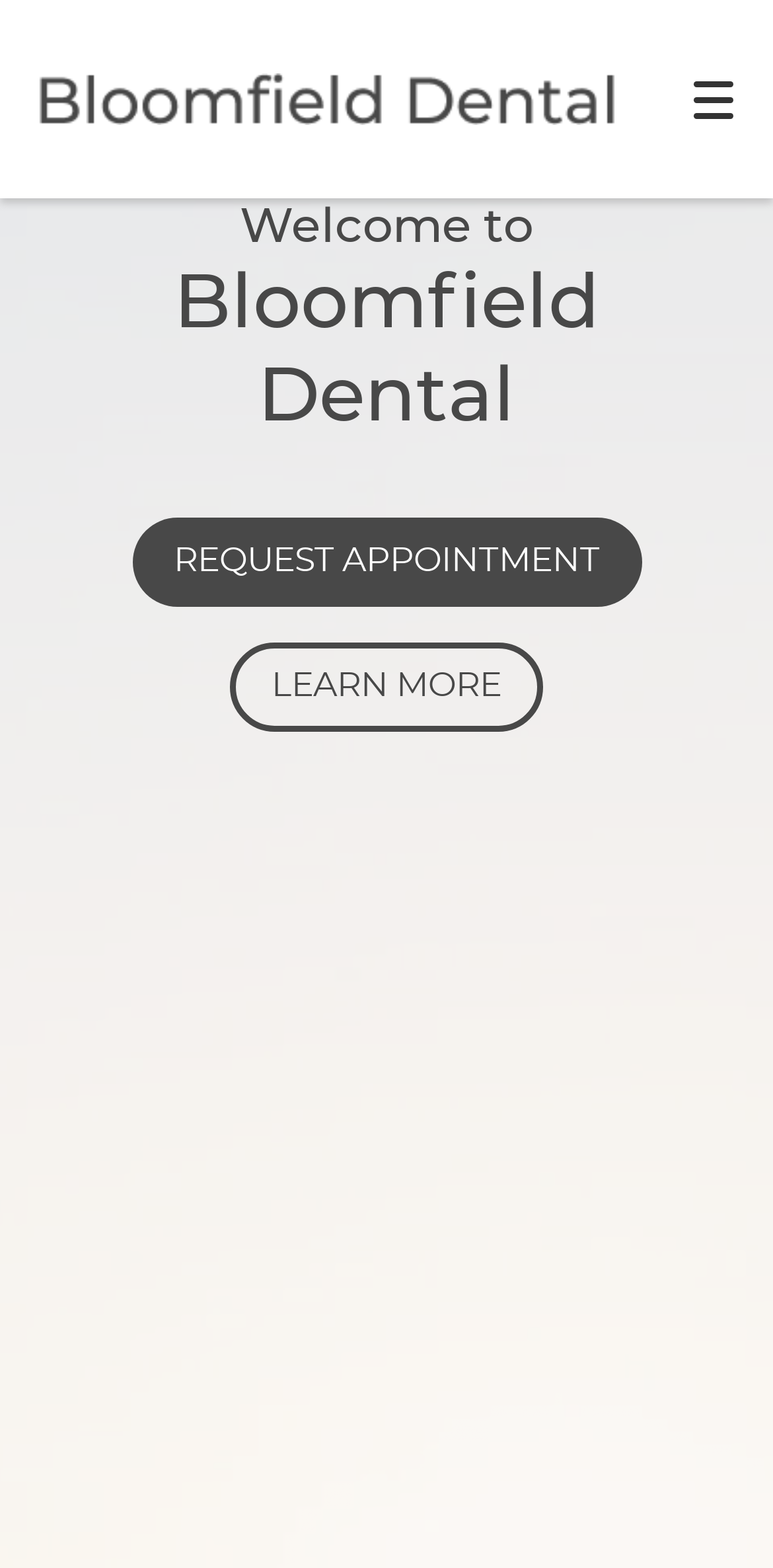Can you show the bounding box coordinates of the region to click on to complete the task described in the instruction: "Go to HOME page"?

[0.0, 0.245, 1.0, 0.303]